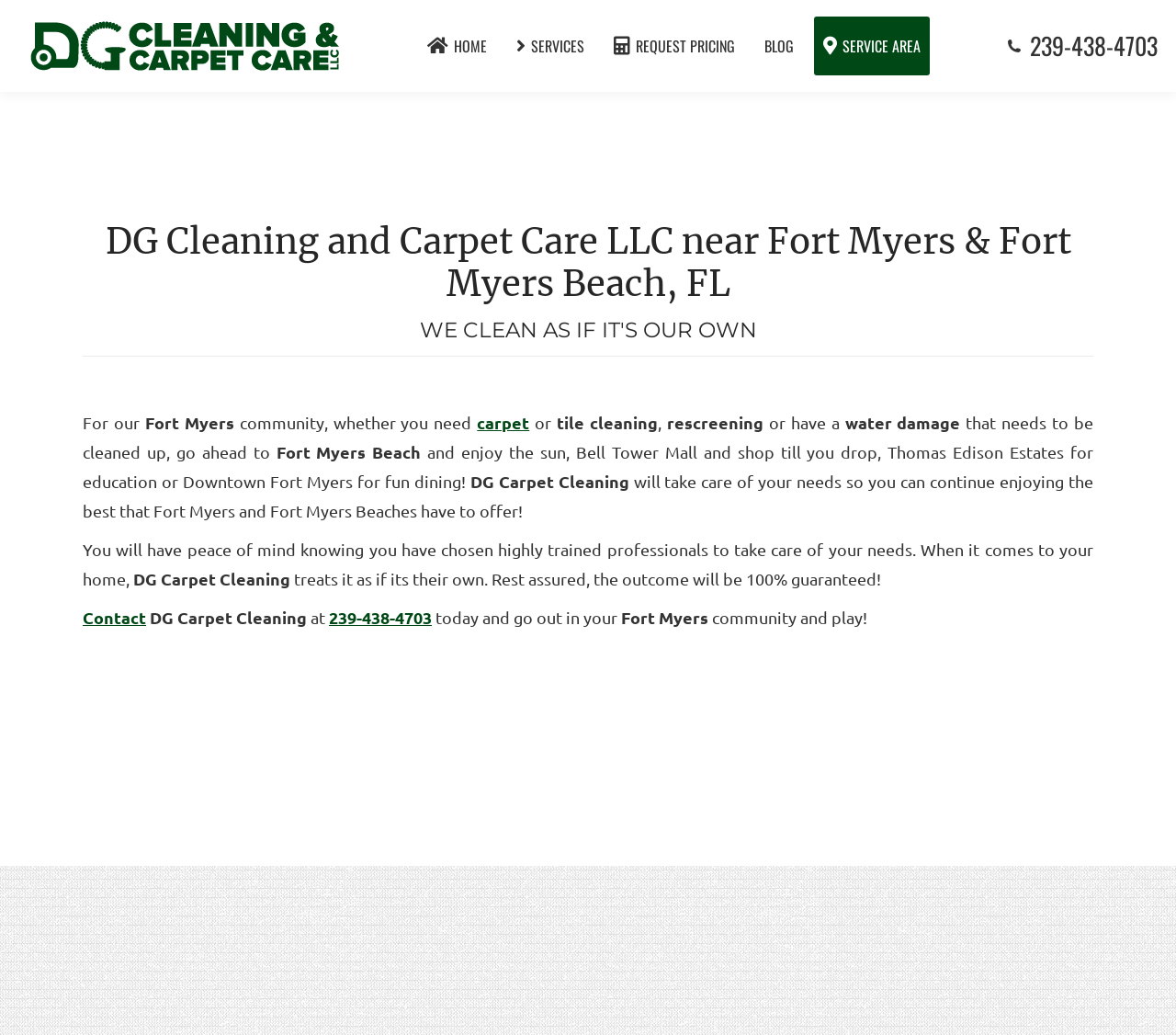Create a detailed narrative of the webpage’s visual and textual elements.

This webpage is about DG Cleaning Carpet Care LLC, a carpet and upholstery cleaning company based in Fort Myers, FL. At the top of the page, there is a logo and a navigation menu with links to different sections of the website, including "HOME", "SERVICES", "REQUEST PRICING", "BLOG", and "SERVICE AREA". 

Below the navigation menu, there is a phone number "239-438-4703" displayed prominently. The company's name and tagline "WE CLEAN AS IF IT'S OUR OWN" are also displayed in headings. 

The main content of the page is divided into two sections. The first section describes the company's services, stating that they provide carpet and tile cleaning, rescreening, and water damage restoration for the community of Fort Myers and Fort Myers Beach. The text also mentions the company's commitment to taking care of customers' homes as if they were their own. 

The second section appears to be a call to action, encouraging visitors to contact the company for a free phone quote. There are multiple headings and links to "Call 239-438-4703" and a link to "Contact" is also provided. 

Throughout the page, there are several instances of text mentioning Fort Myers and Fort Myers Beach, emphasizing the company's local presence and service area.